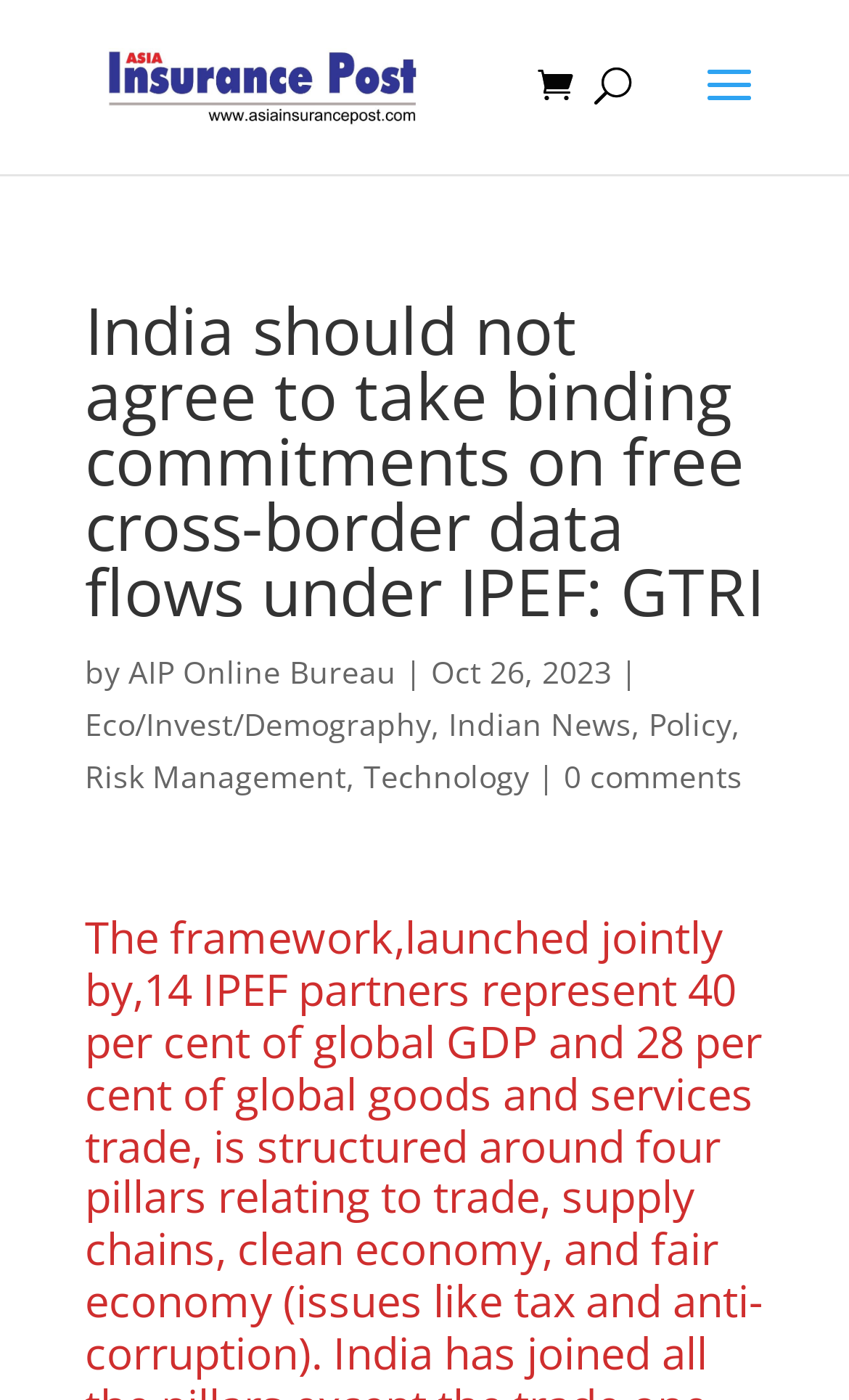Carefully observe the image and respond to the question with a detailed answer:
How many comments are there on the news article?

The answer can be found by looking at the bottom section of the webpage, where the news article's comments are displayed, showing '0 comments'.